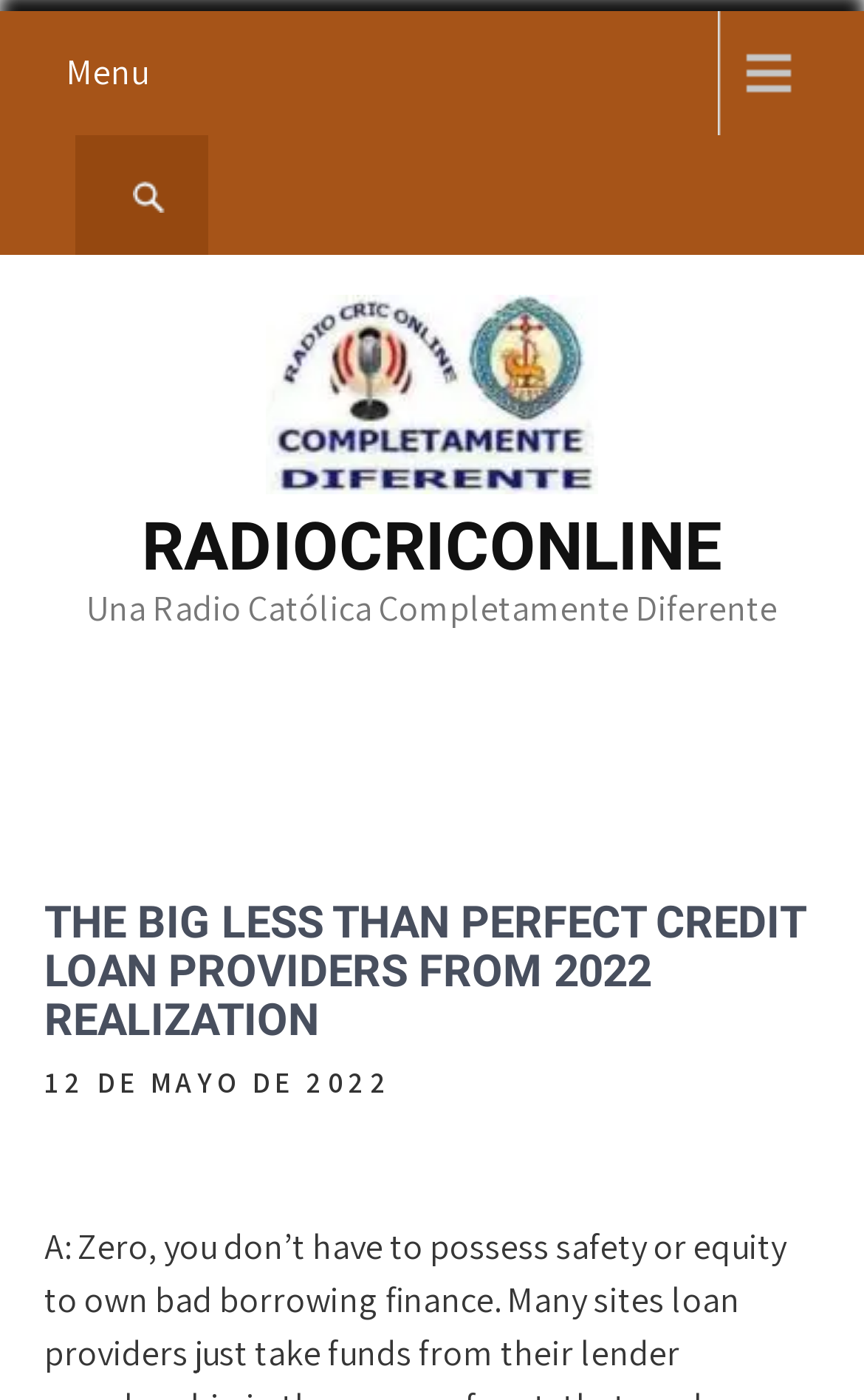Give a one-word or short phrase answer to the question: 
What is the tagline of the radio station?

Una Radio Católica Completamente Diferente